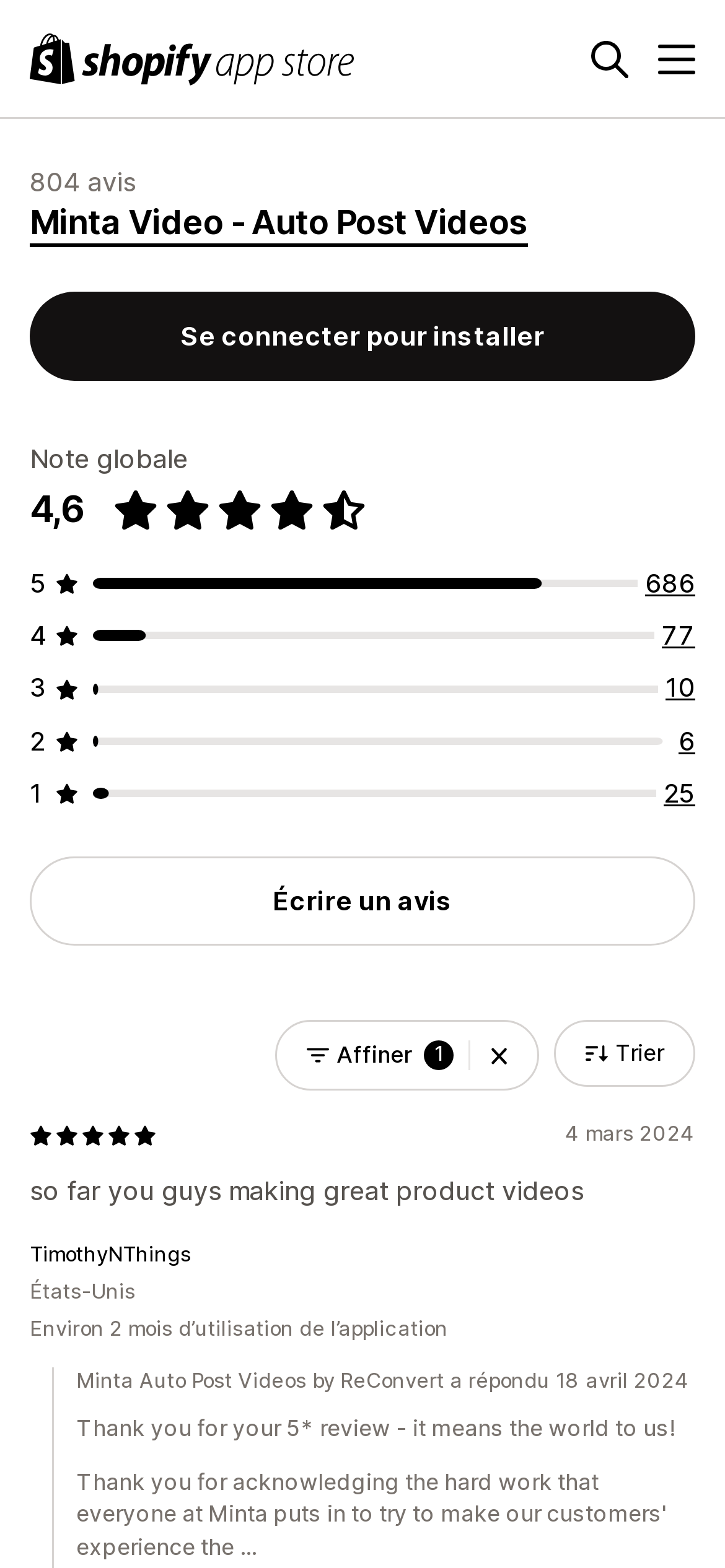Determine the coordinates of the bounding box for the clickable area needed to execute this instruction: "Search for something".

[0.815, 0.025, 0.867, 0.049]